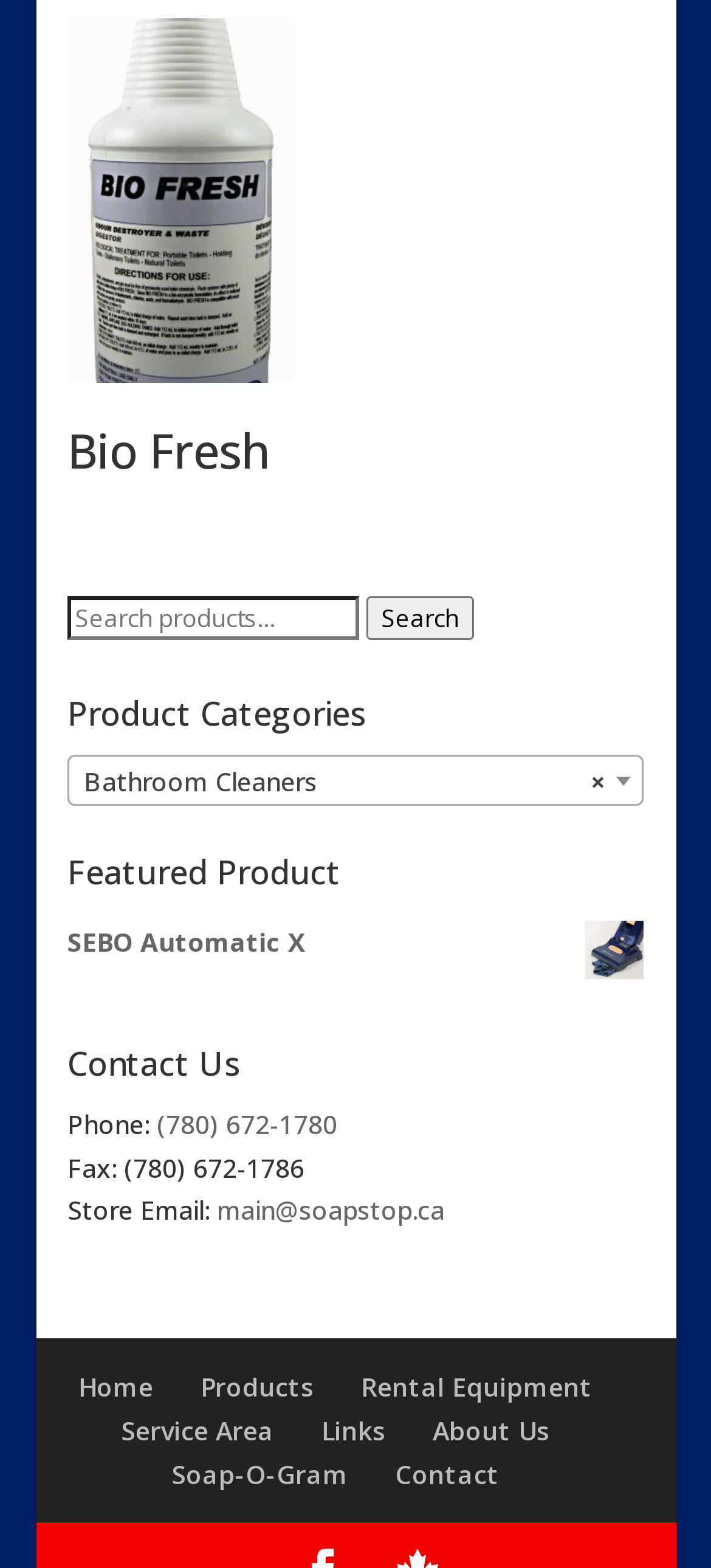Indicate the bounding box coordinates of the element that must be clicked to execute the instruction: "Go to the home page". The coordinates should be given as four float numbers between 0 and 1, i.e., [left, top, right, bottom].

[0.11, 0.873, 0.215, 0.895]